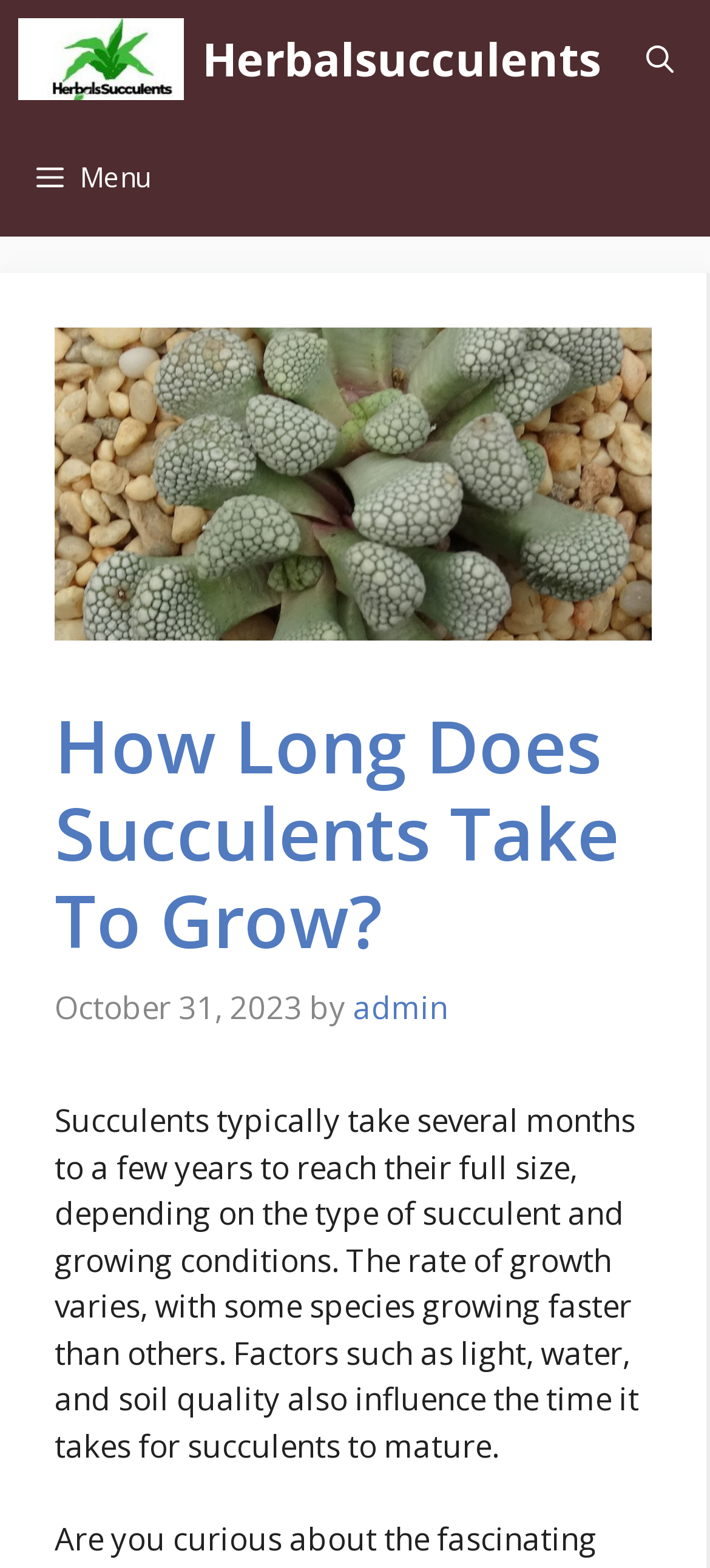Illustrate the webpage thoroughly, mentioning all important details.

The webpage is about succulent growth rates, with a focus on answering the question "How Long Does Succulents Take To Grow". At the top of the page, there is a primary navigation menu that spans the entire width of the page. Within this menu, there are two links to "Herbalsucculents" on the left and right sides, respectively, each accompanied by an image. A "Menu" button is located on the left side, and an "Open search" button is on the right side.

Below the navigation menu, there is a large header section that takes up most of the page's width. This section contains a heading that repeats the title "How Long Does Succulents Take To Grow", along with a timestamp indicating the publication date, "October 31, 2023", and the author's name, "admin". 

Underneath the header section, there is a block of text that summarizes the main topic, stating that succulents take several months to a few years to reach their full size, depending on factors such as light, water, and soil quality. This text is positioned near the top of the page, above the midpoint.